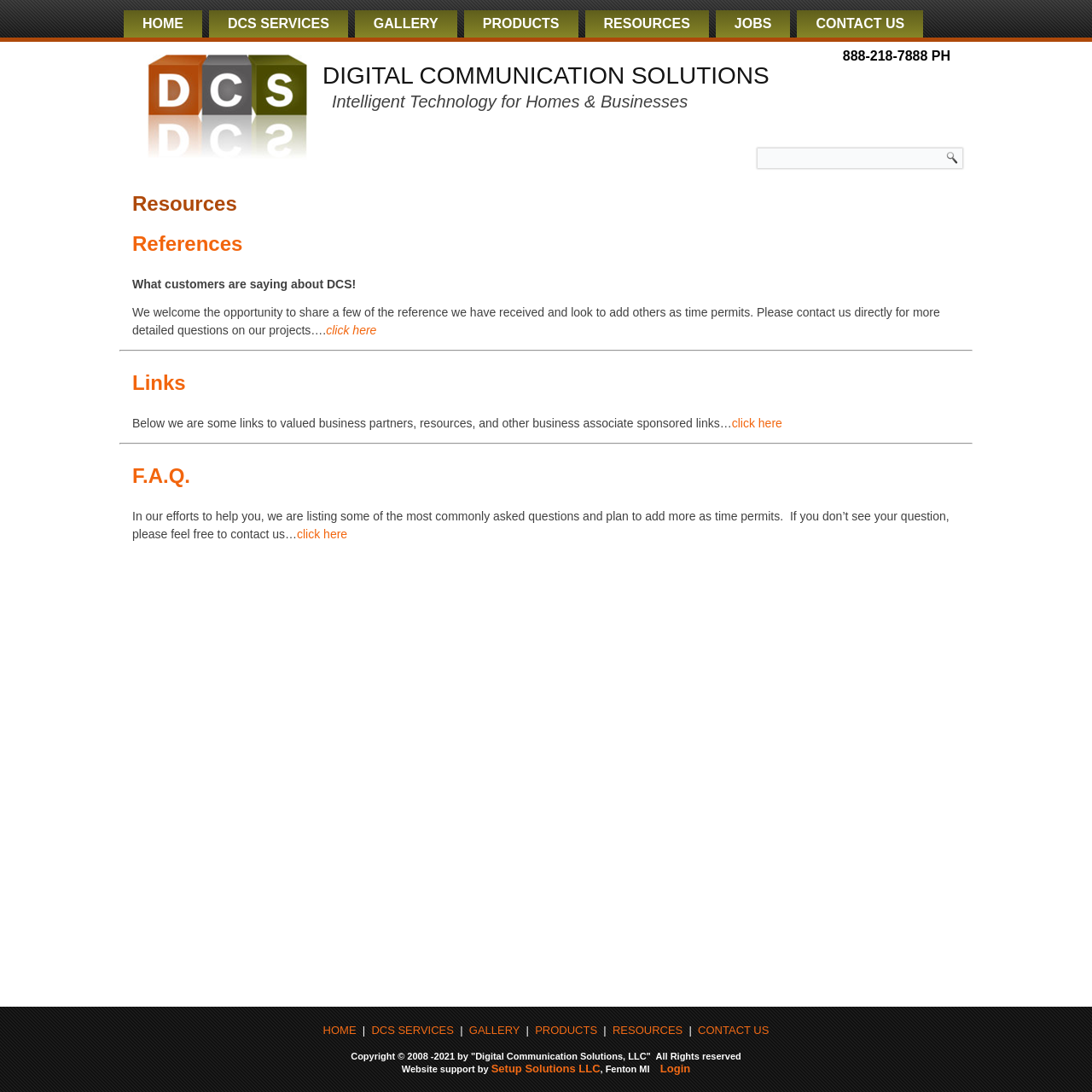Please give the bounding box coordinates of the area that should be clicked to fulfill the following instruction: "Click the link click here". The coordinates should be in the format of four float numbers from 0 to 1, i.e., [left, top, right, bottom].

[0.299, 0.296, 0.345, 0.309]